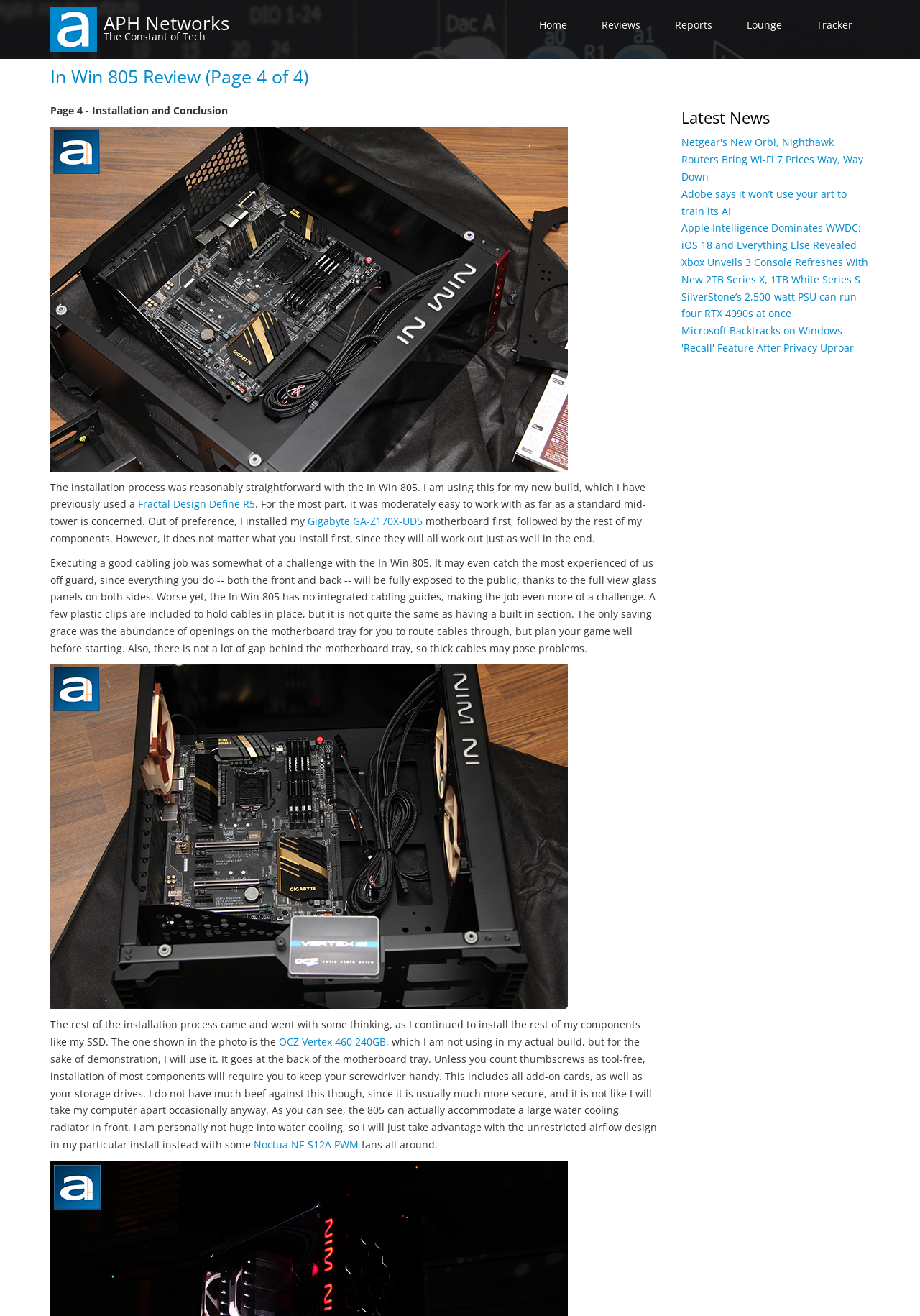Please find and generate the text of the main header of the webpage.

In Win 805 Review (Page 4 of 4)